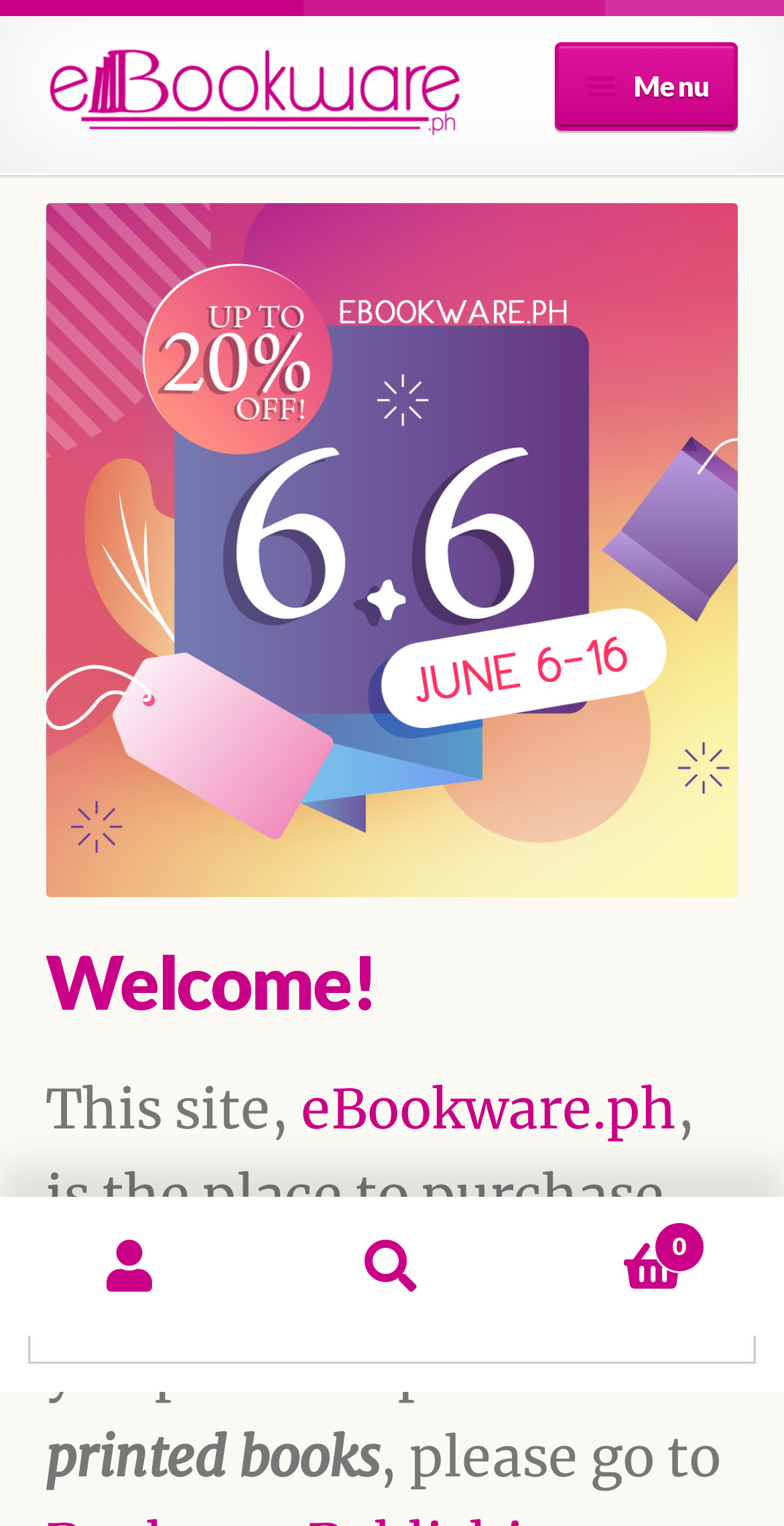What is the purpose of the search box?
Give a thorough and detailed response to the question.

The search box is located at the top right corner of the page and is labeled 'Search for:', indicating that it is used to search for books on the website.